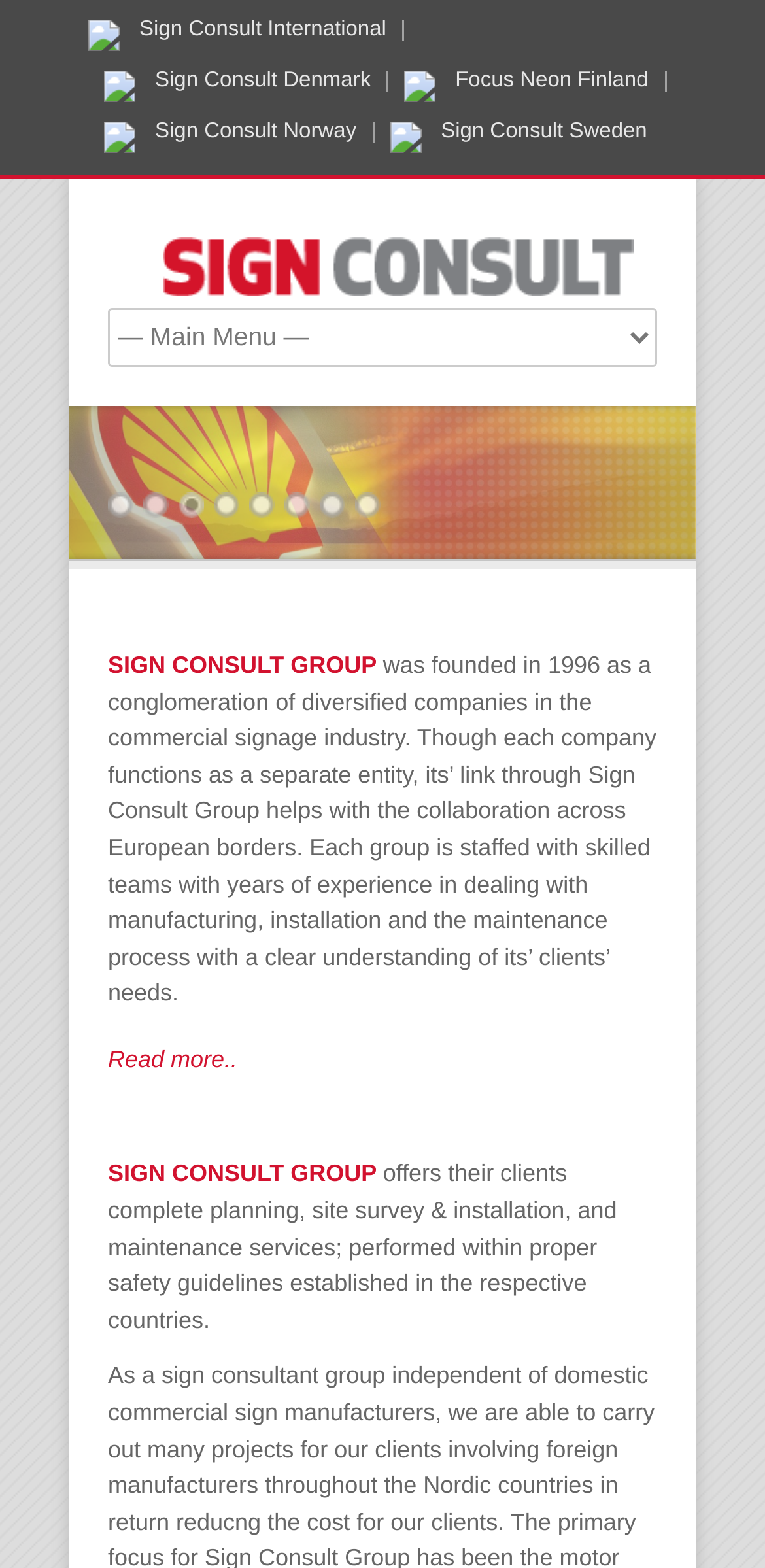Locate the bounding box coordinates of the element that should be clicked to execute the following instruction: "Click on Sign Consult International link".

[0.115, 0.013, 0.528, 0.026]